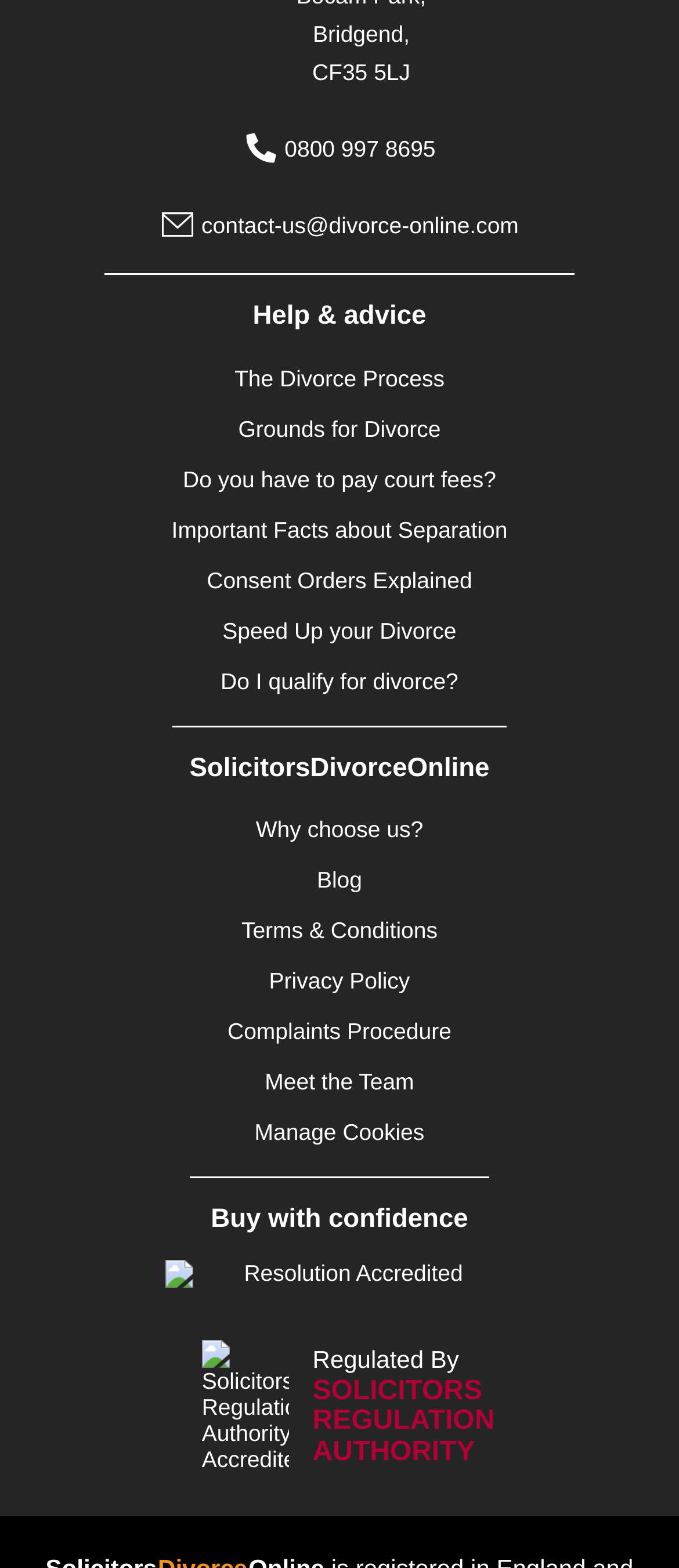Could you locate the bounding box coordinates for the section that should be clicked to accomplish this task: "Learn about grounds for divorce".

[0.351, 0.265, 0.649, 0.281]